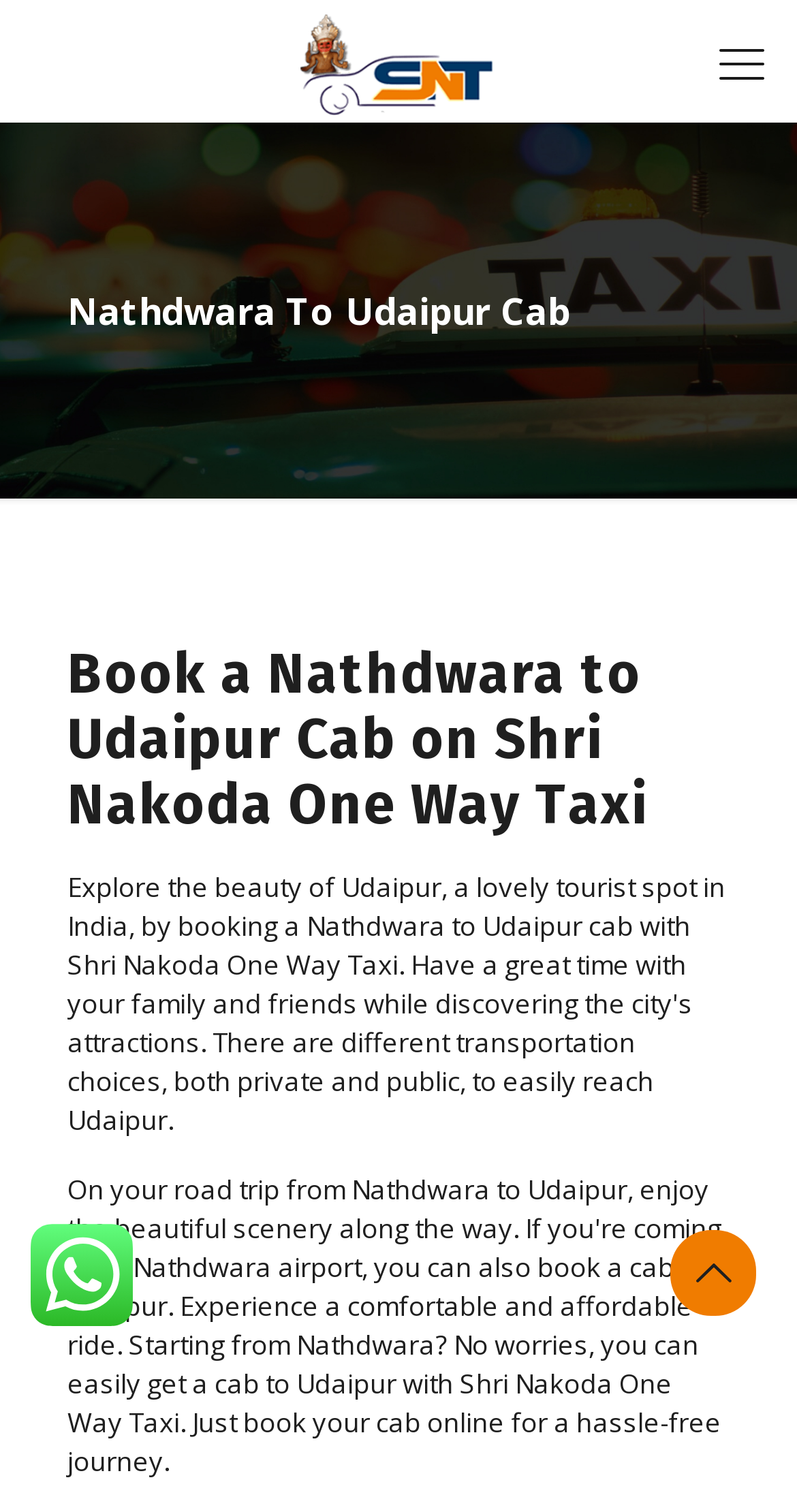Extract the bounding box coordinates of the UI element described by: "title="Nakoda One Way Taxi"". The coordinates should include four float numbers ranging from 0 to 1, e.g., [left, top, right, bottom].

[0.0, 0.007, 1.0, 0.074]